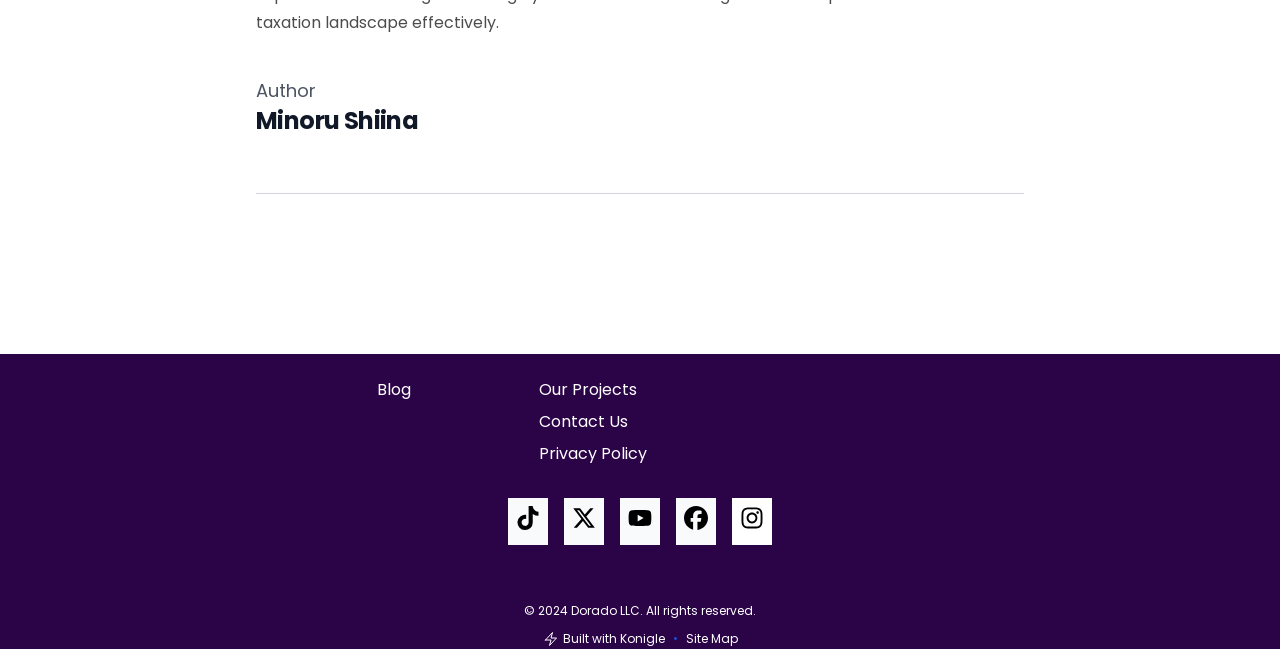Find the bounding box coordinates of the element to click in order to complete the given instruction: "View the TikTok profile."

[0.397, 0.768, 0.428, 0.84]